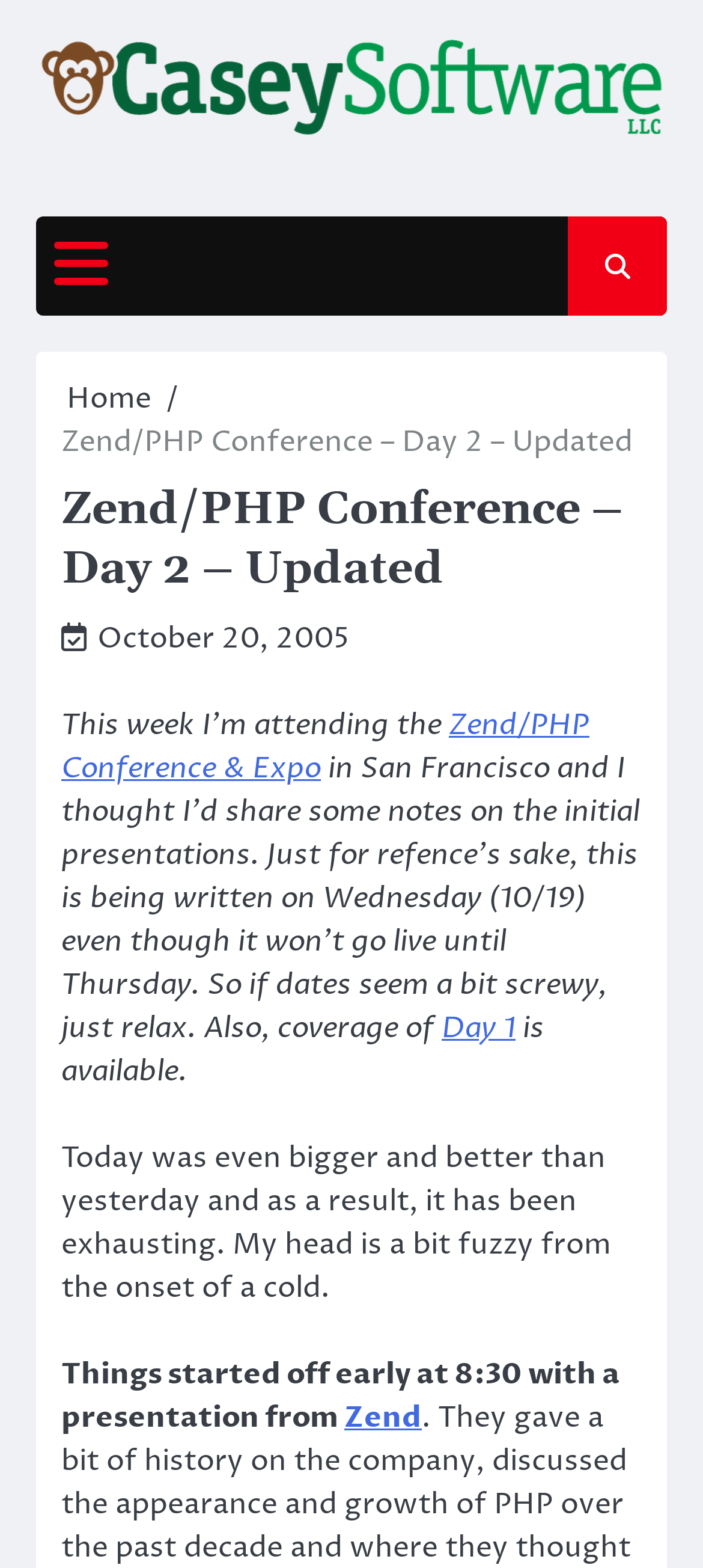Given the webpage screenshot, identify the bounding box of the UI element that matches this description: "Zend/PHP Conference & Expo".

[0.087, 0.45, 0.838, 0.503]